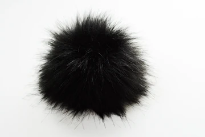Describe all the important aspects and features visible in the image.

The image showcases a luxurious black pom pom, characterized by its vibrant, fluffy texture and a rounded shape. This stylish accessory is ideal for enhancing hats, bags, or other items, adding a playful yet sophisticated touch. With its high-quality material, the pom pom creates an eye-catching feature, making it a perfect addition to various fashion ensembles. This image is part of a collection that includes various pom pom styles, showcasing the versatility and elegance that these accessories offer.